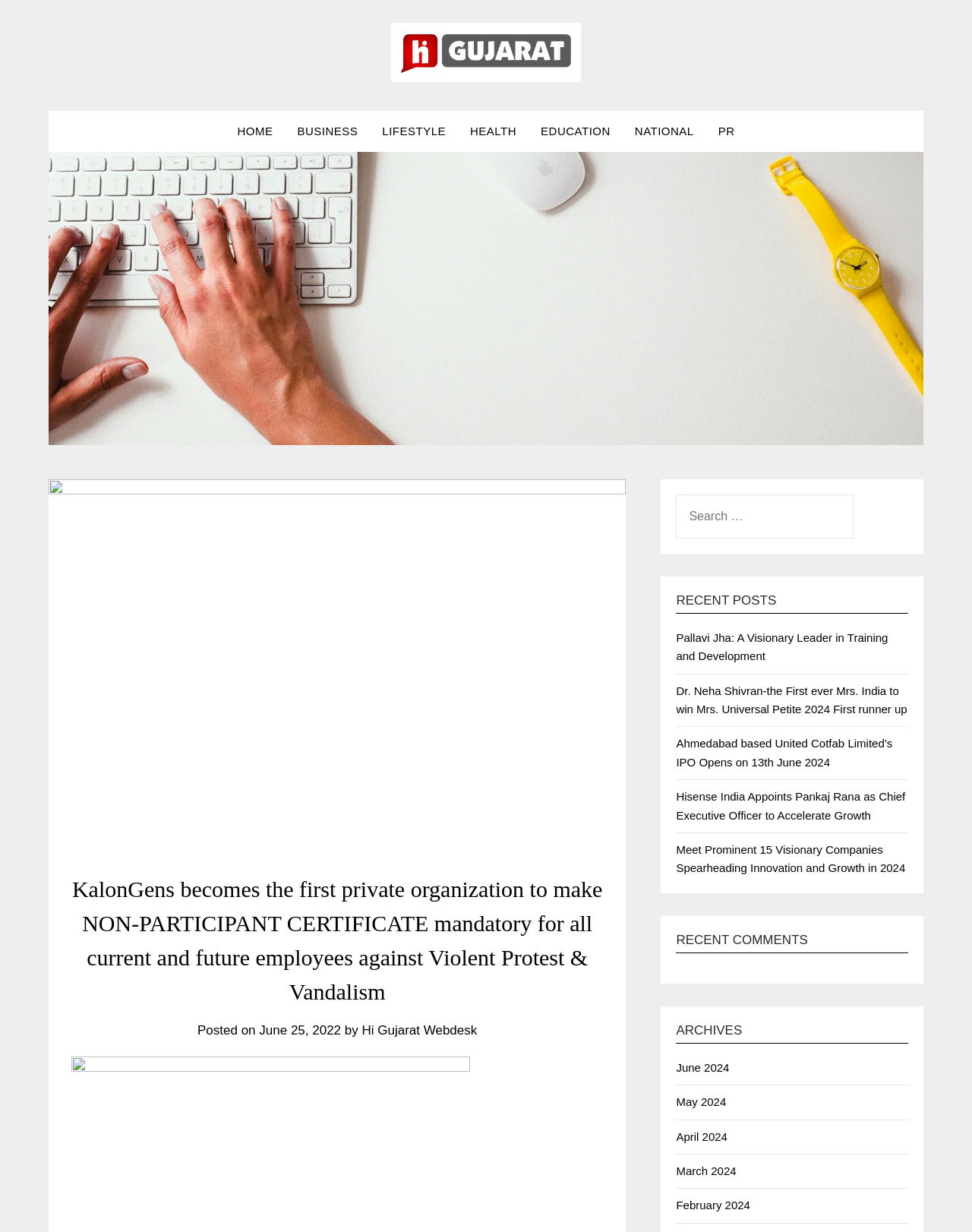Provide the bounding box coordinates for the UI element that is described as: "Hi Gujarat Webdesk".

[0.372, 0.83, 0.491, 0.842]